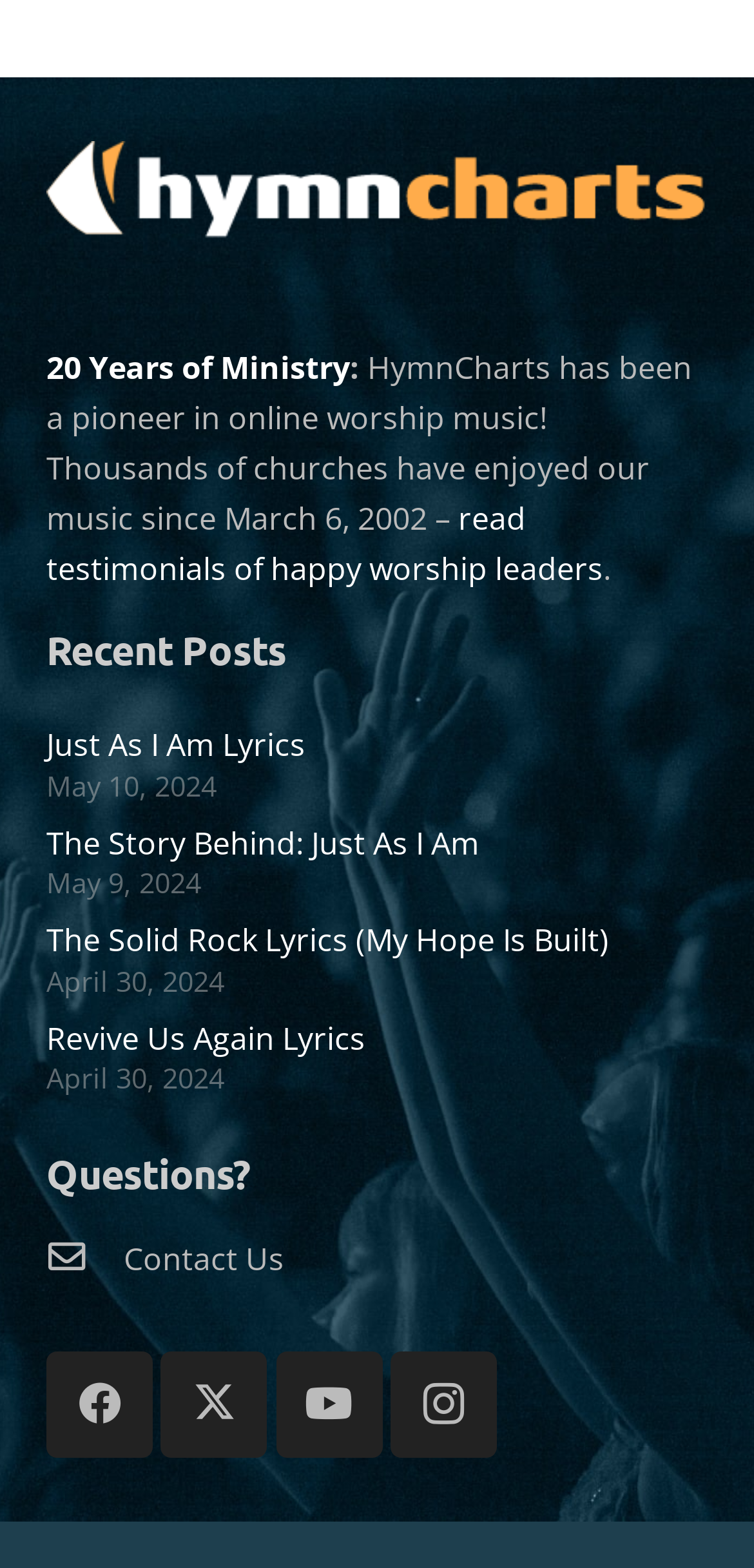Provide the bounding box coordinates of the UI element this sentence describes: "20 Years of Ministry".

[0.062, 0.221, 0.464, 0.248]